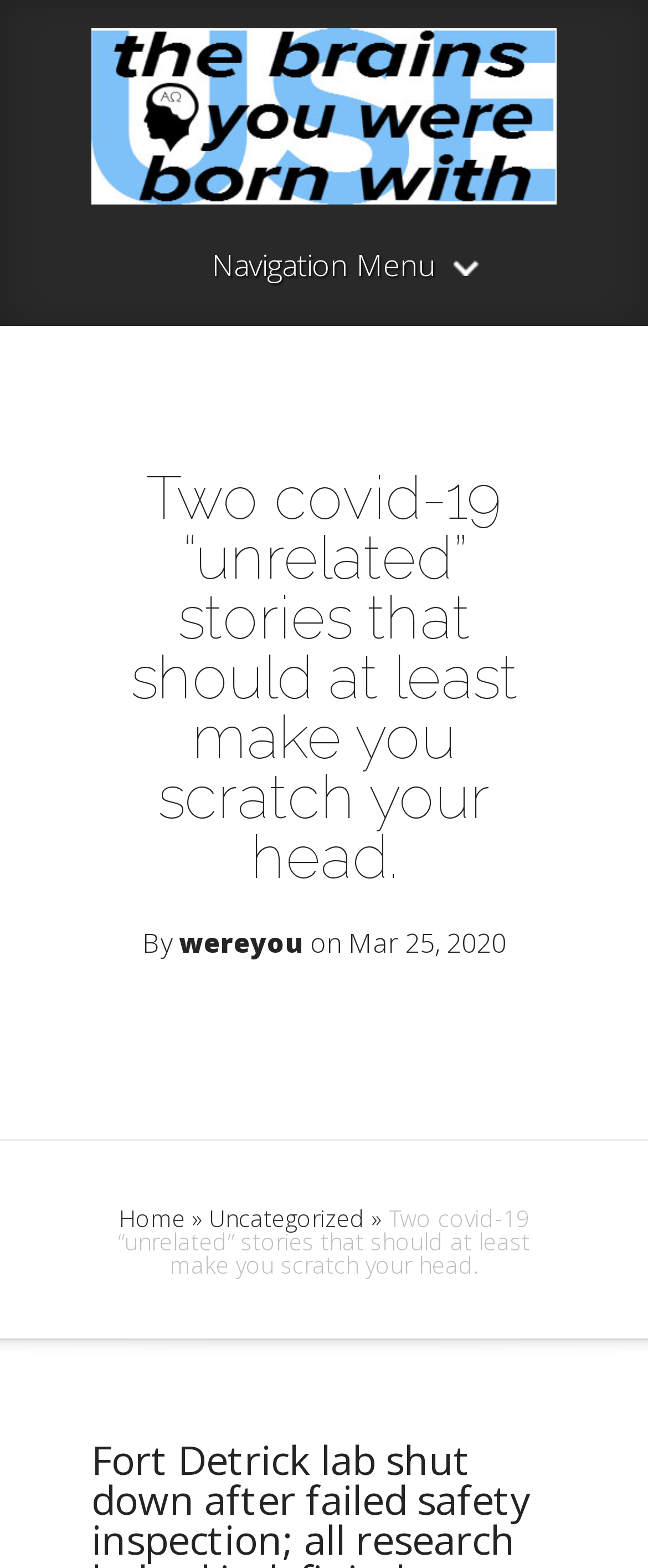Provide a brief response to the question below using a single word or phrase: 
What category is the article under?

Uncategorized